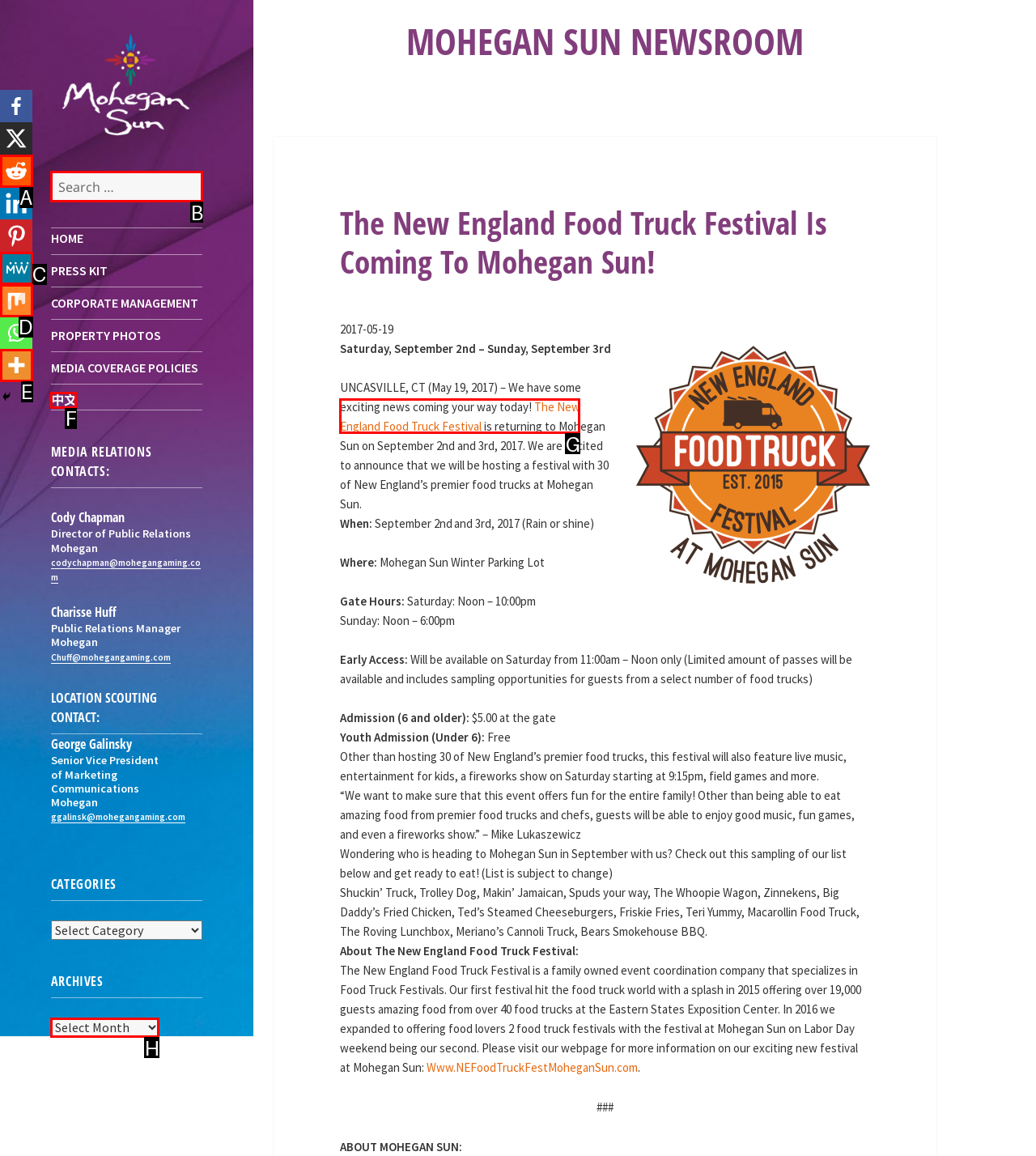From the given options, tell me which letter should be clicked to complete this task: Search for something
Answer with the letter only.

B